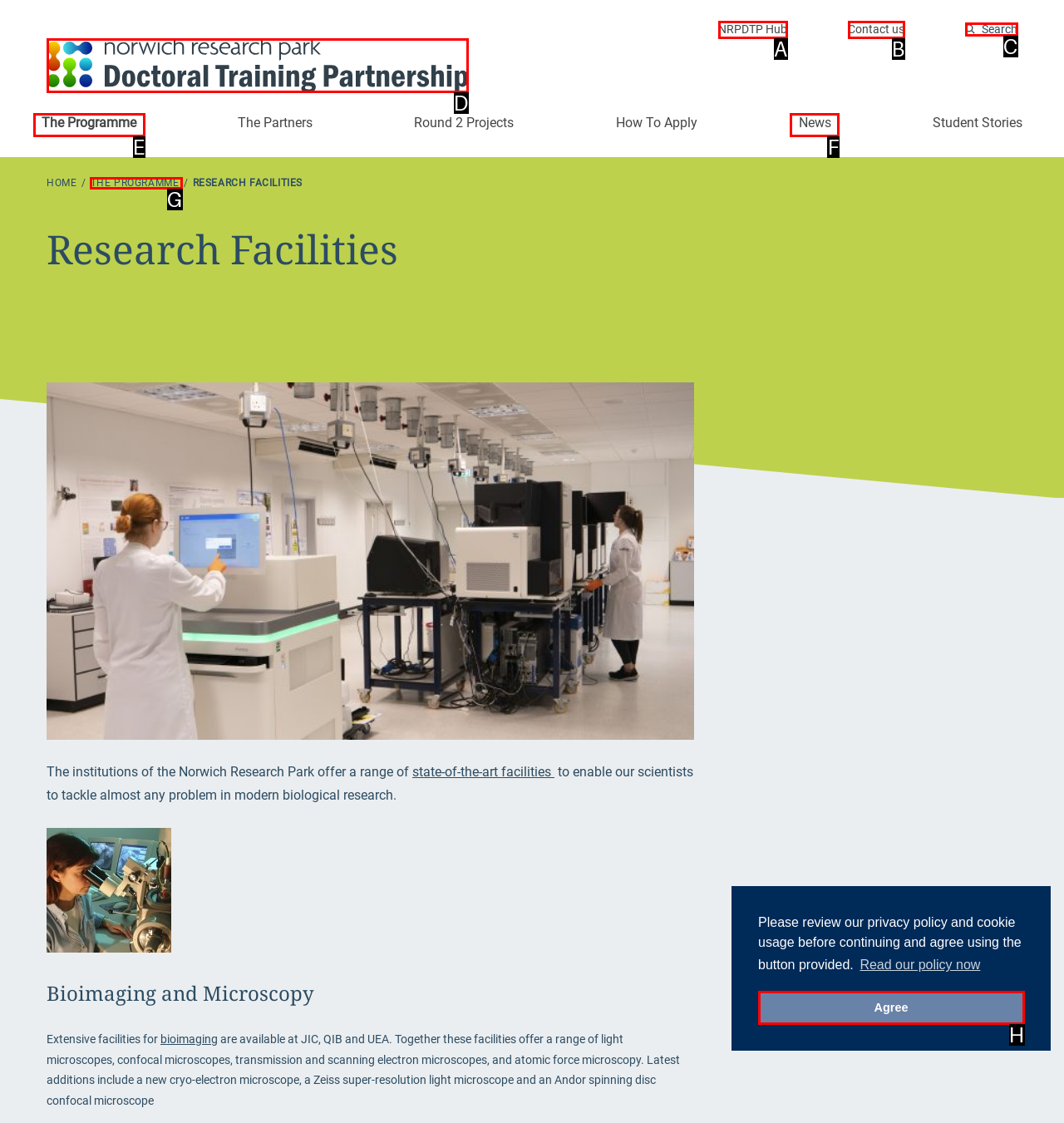From the available choices, determine which HTML element fits this description: alt="NRP Biosciences Doctoral Training Partnership" Respond with the correct letter.

D